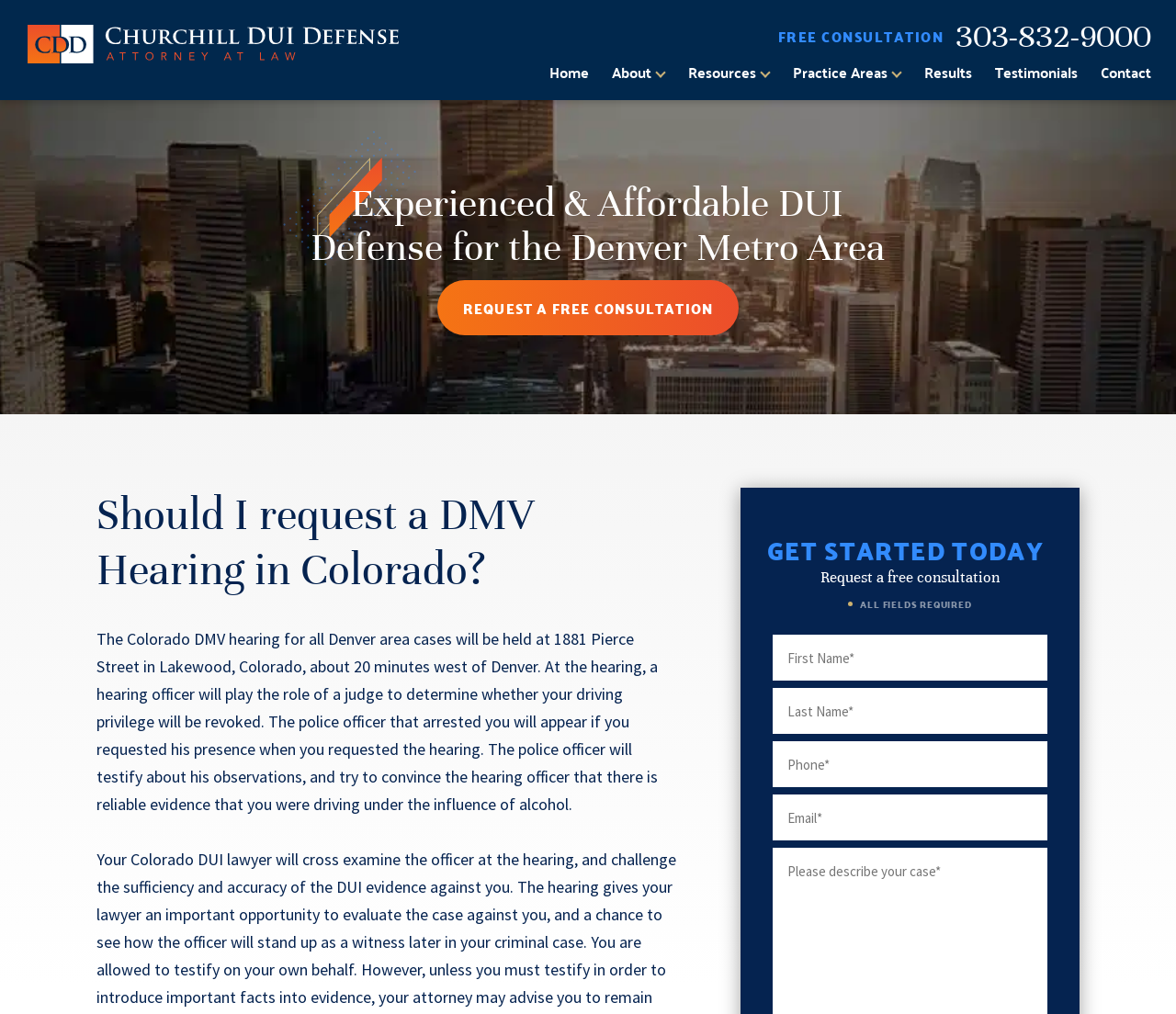Pinpoint the bounding box coordinates of the clickable element to carry out the following instruction: "Call the phone number."

[0.812, 0.015, 0.979, 0.055]